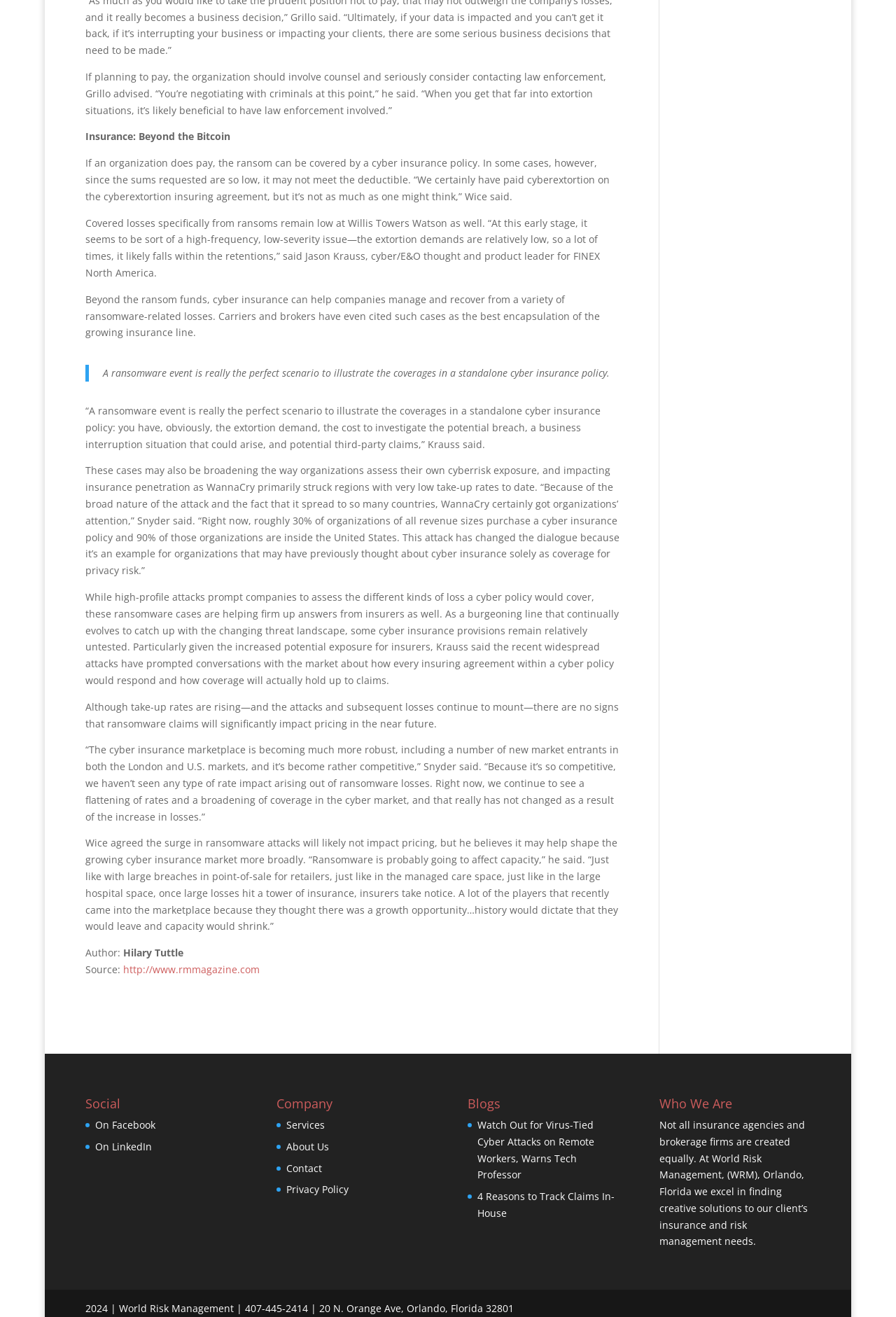Indicate the bounding box coordinates of the clickable region to achieve the following instruction: "Read 'Watch Out for Virus-Tied Cyber Attacks on Remote Workers, Warns Tech Professor'."

[0.533, 0.849, 0.664, 0.897]